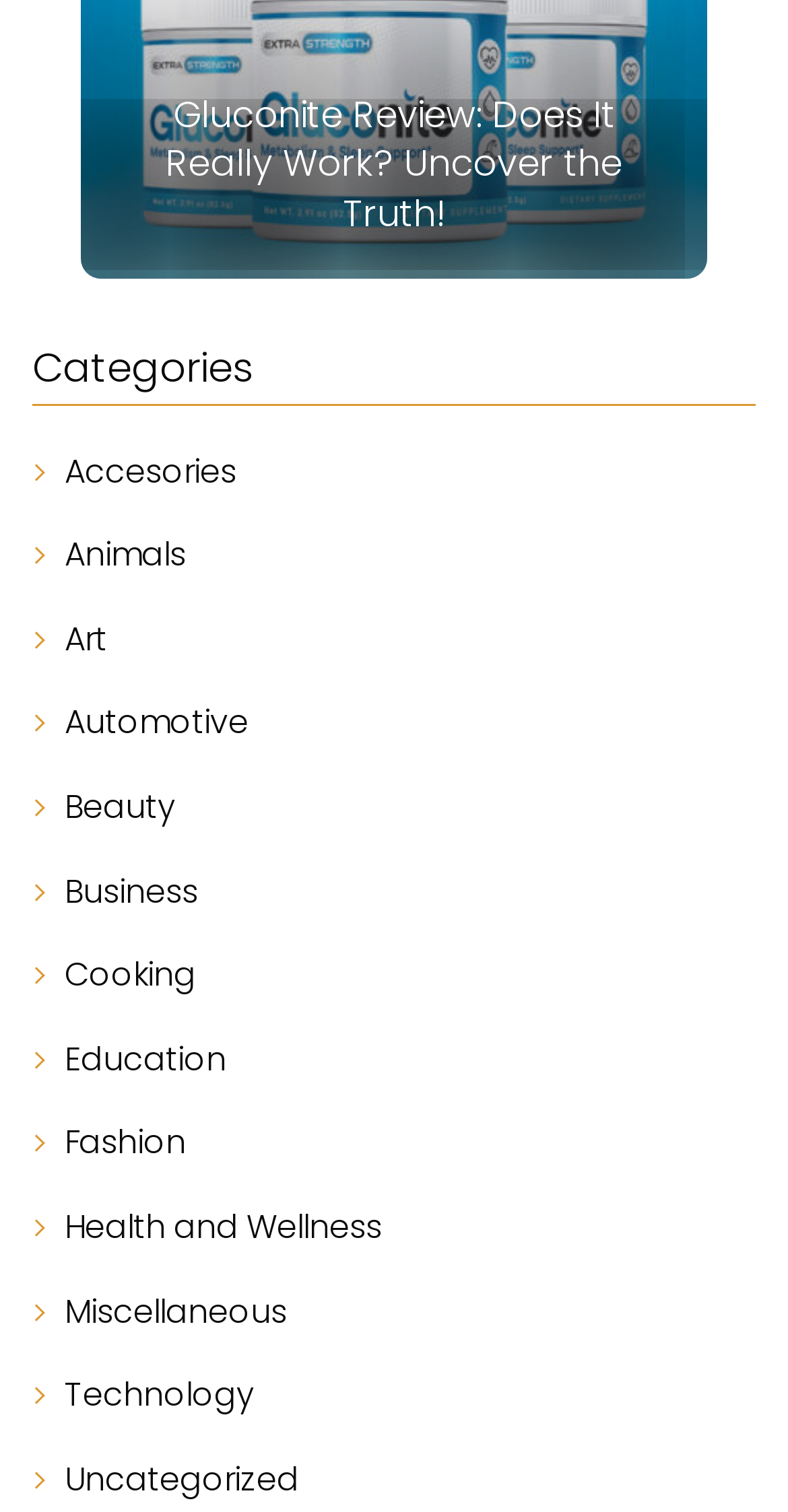Answer in one word or a short phrase: 
What is the last category?

Uncategorized